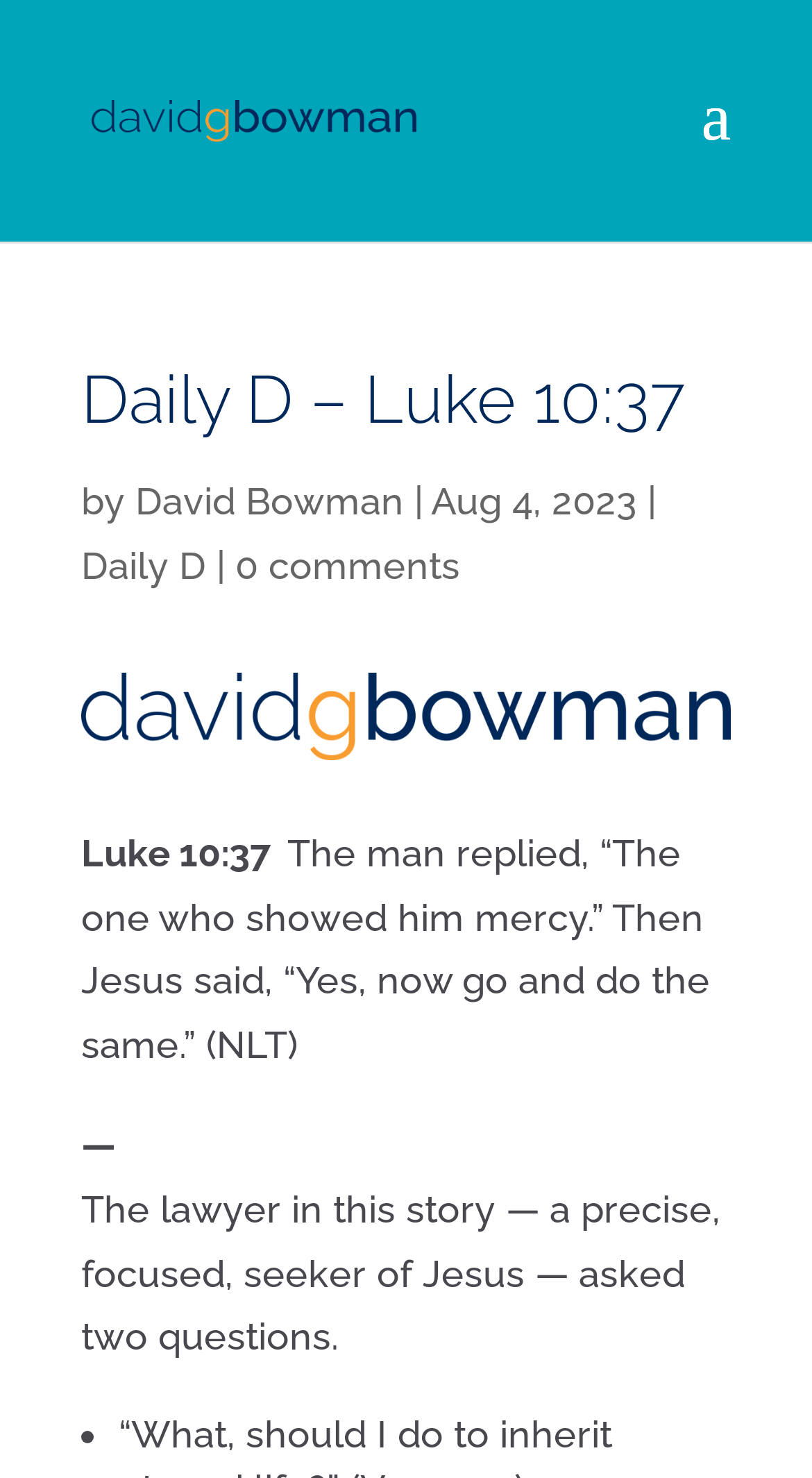Look at the image and answer the question in detail:
What is the logo image on the webpage?

The logo image is described as 'David G Bowman Logo' and is located at the bottom of the webpage.